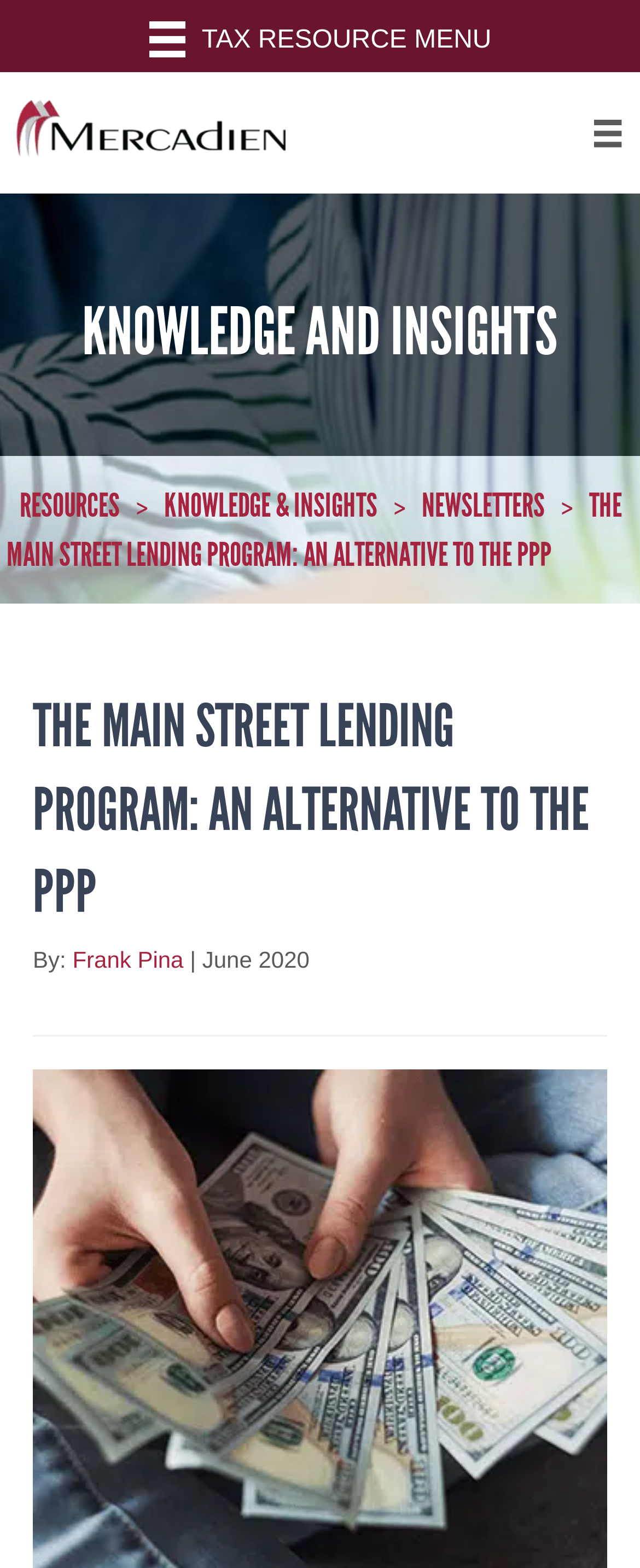Please specify the bounding box coordinates in the format (top-left x, top-left y, bottom-right x, bottom-right y), with values ranging from 0 to 1. Identify the bounding box for the UI component described as follows: Resources

[0.01, 0.31, 0.207, 0.335]